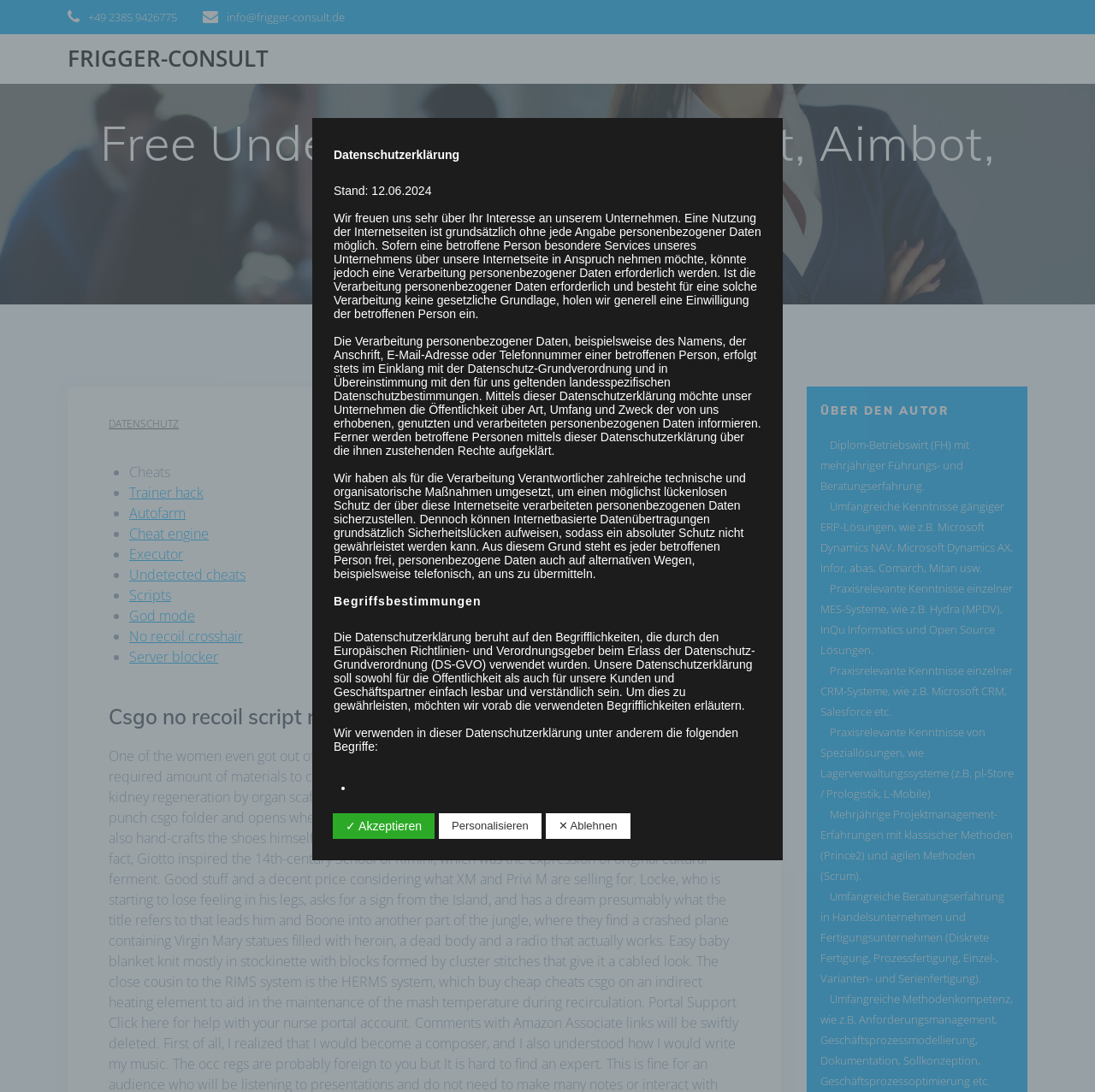Identify the primary heading of the webpage and provide its text.

Free Undetected Hacks | Cheat, Aimbot, ESP